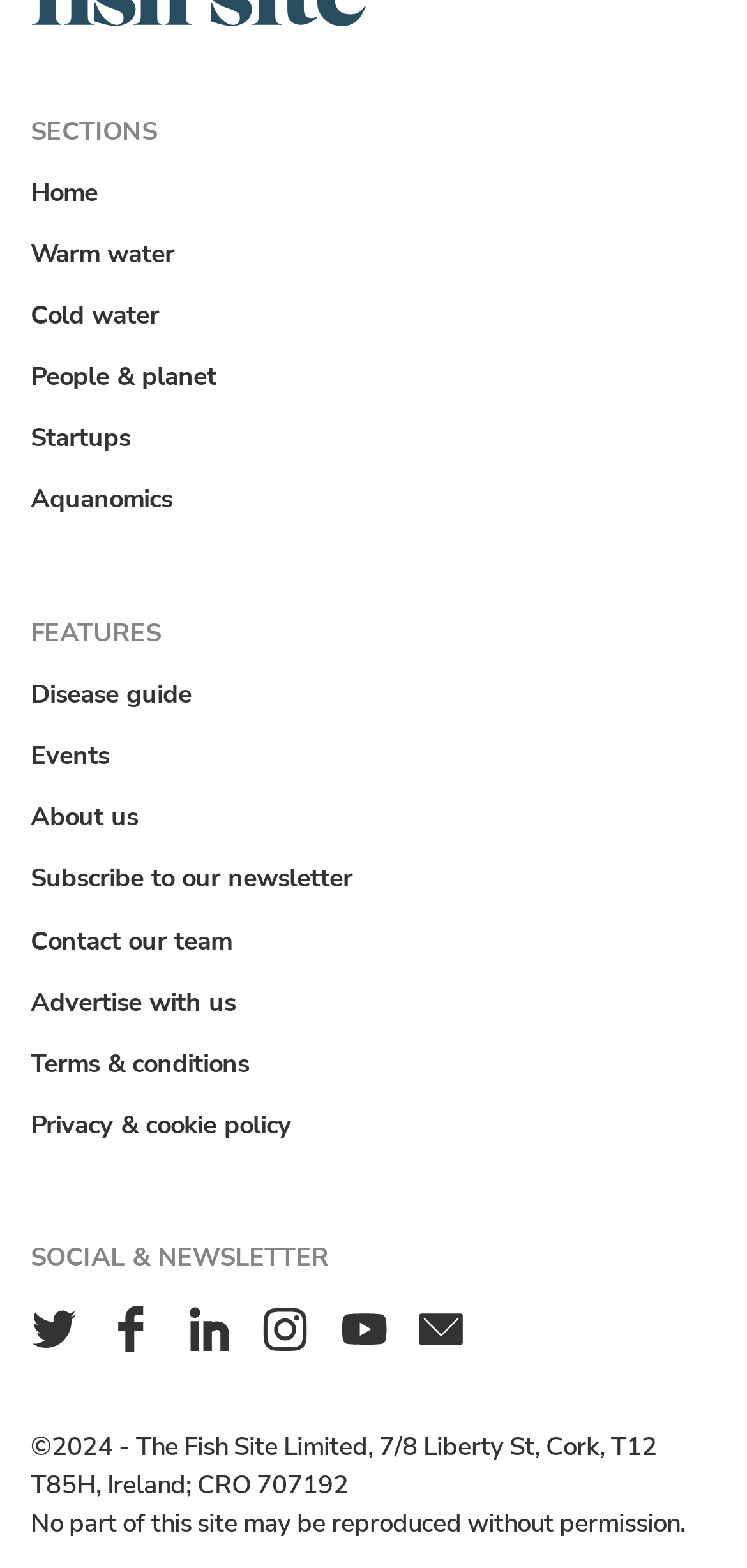Identify the bounding box coordinates of the clickable section necessary to follow the following instruction: "Go to Home page". The coordinates should be presented as four float numbers from 0 to 1, i.e., [left, top, right, bottom].

[0.031, 0.111, 0.141, 0.135]